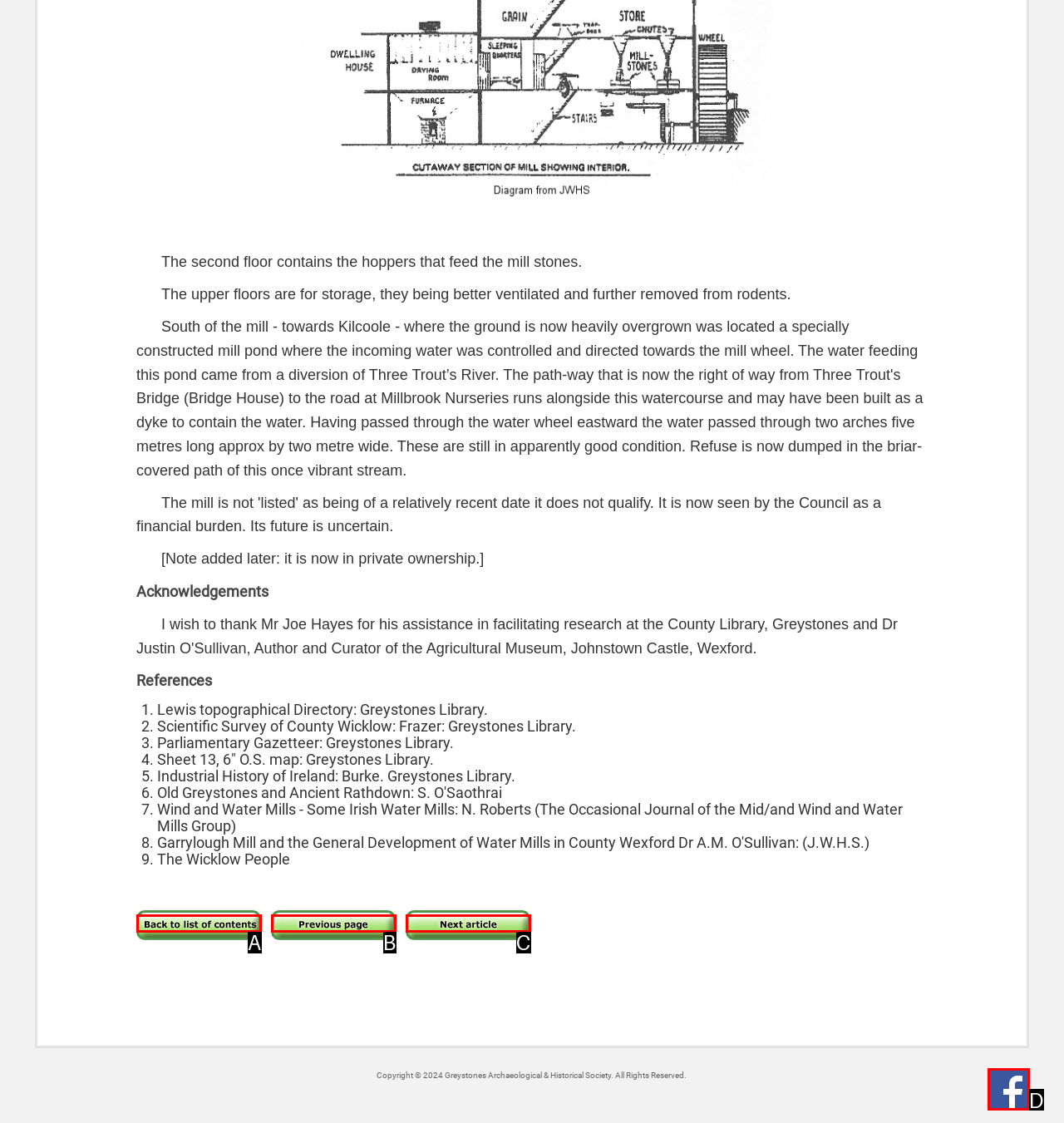Determine which option fits the following description: Linkedin
Answer with the corresponding option's letter directly.

None